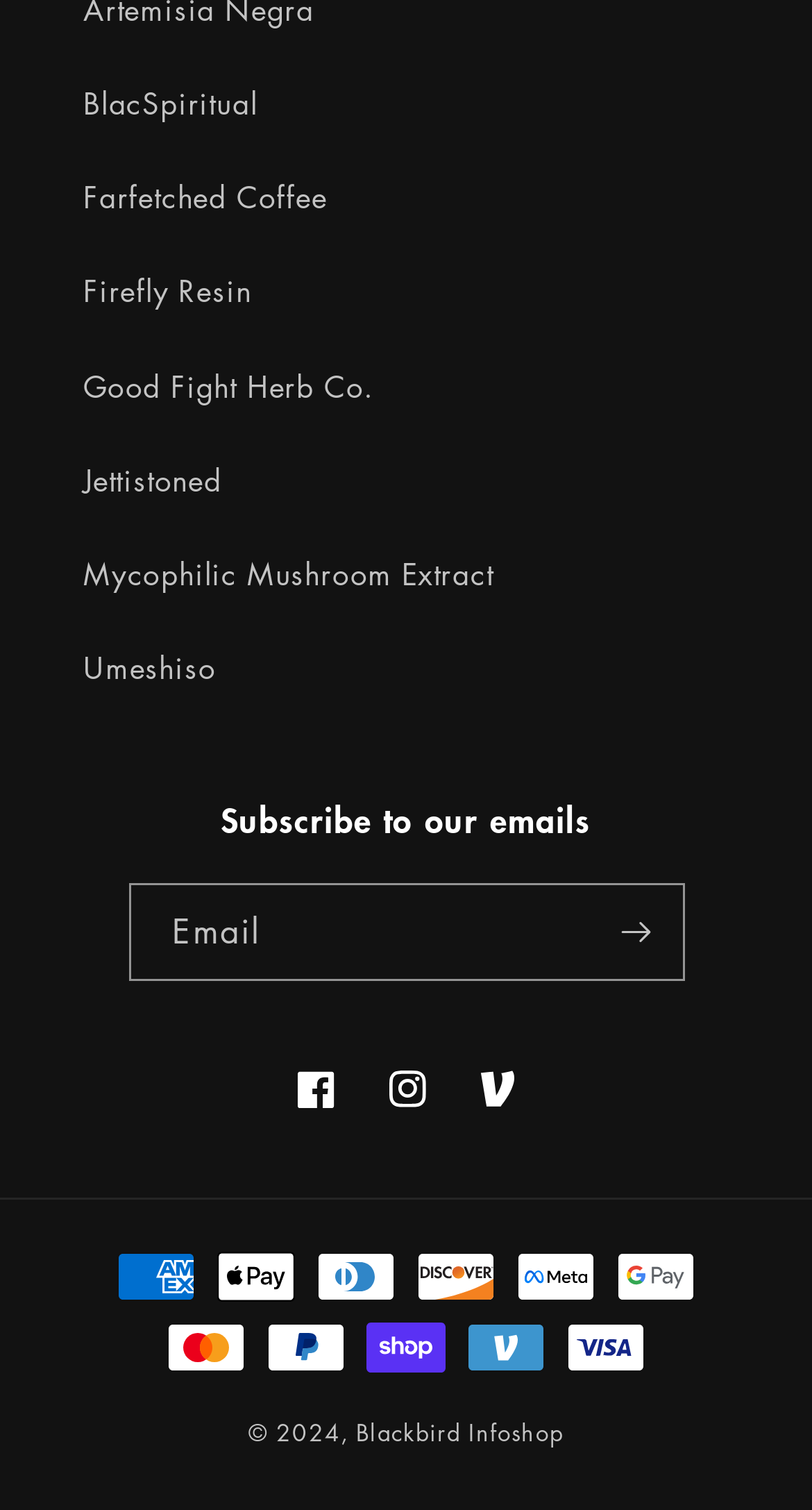Answer the question with a single word or phrase: 
What is the copyright year?

2024